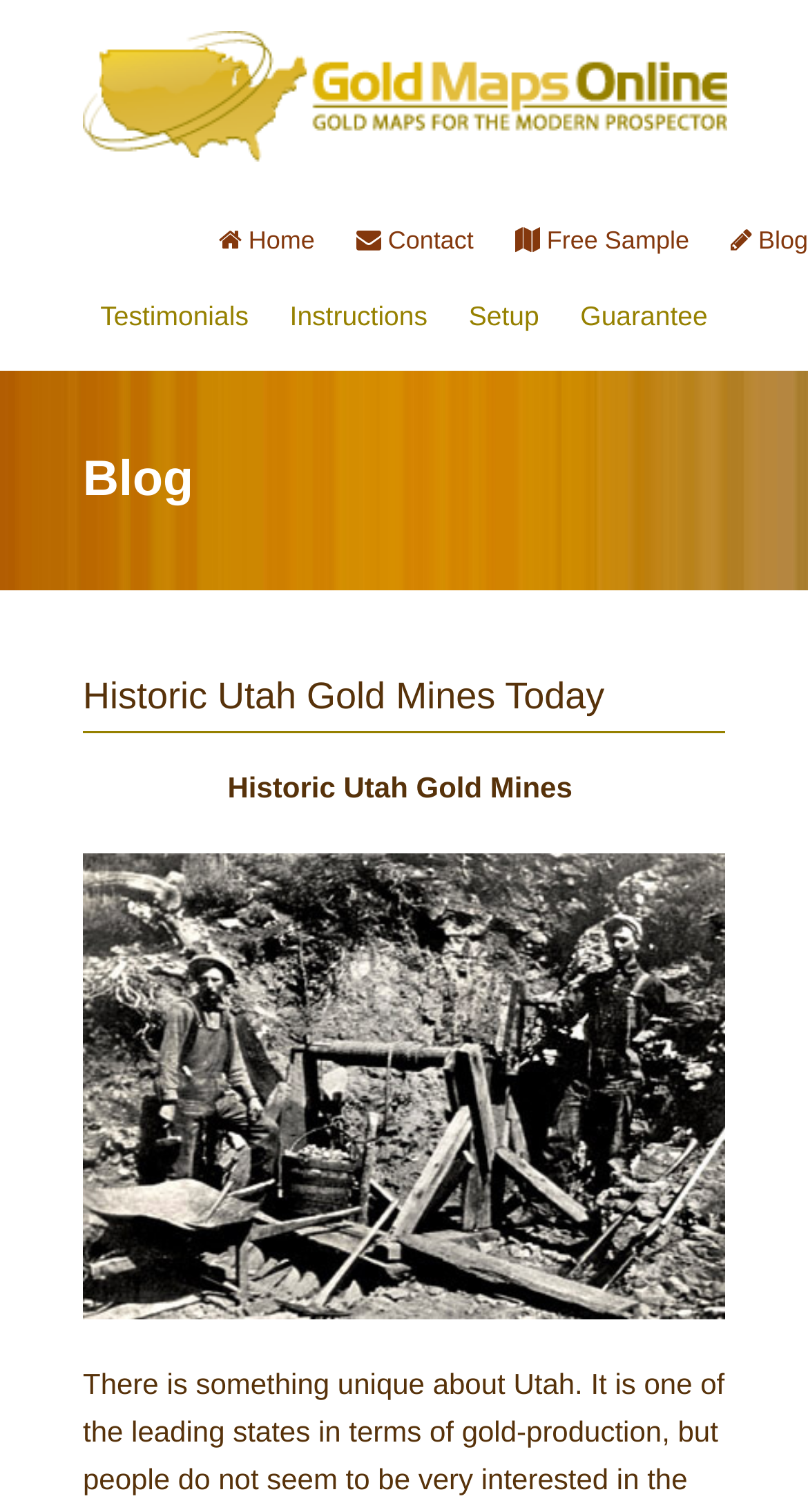What is the width of the image 'Utah Gold Mines'?
Answer with a single word or short phrase according to what you see in the image.

0.794